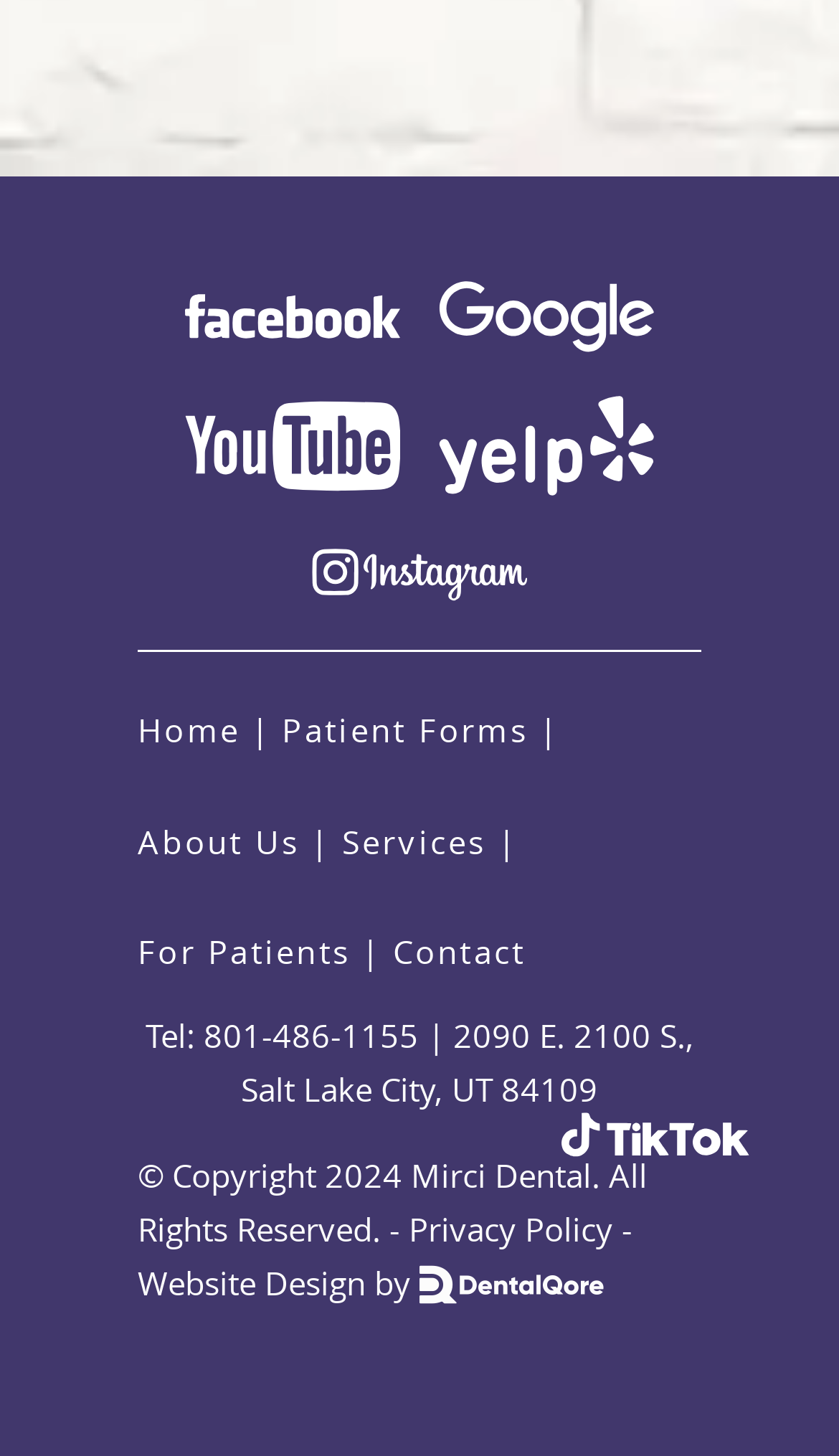Locate the bounding box coordinates of the area that needs to be clicked to fulfill the following instruction: "View Patient Forms". The coordinates should be in the format of four float numbers between 0 and 1, namely [left, top, right, bottom].

[0.336, 0.486, 0.63, 0.515]